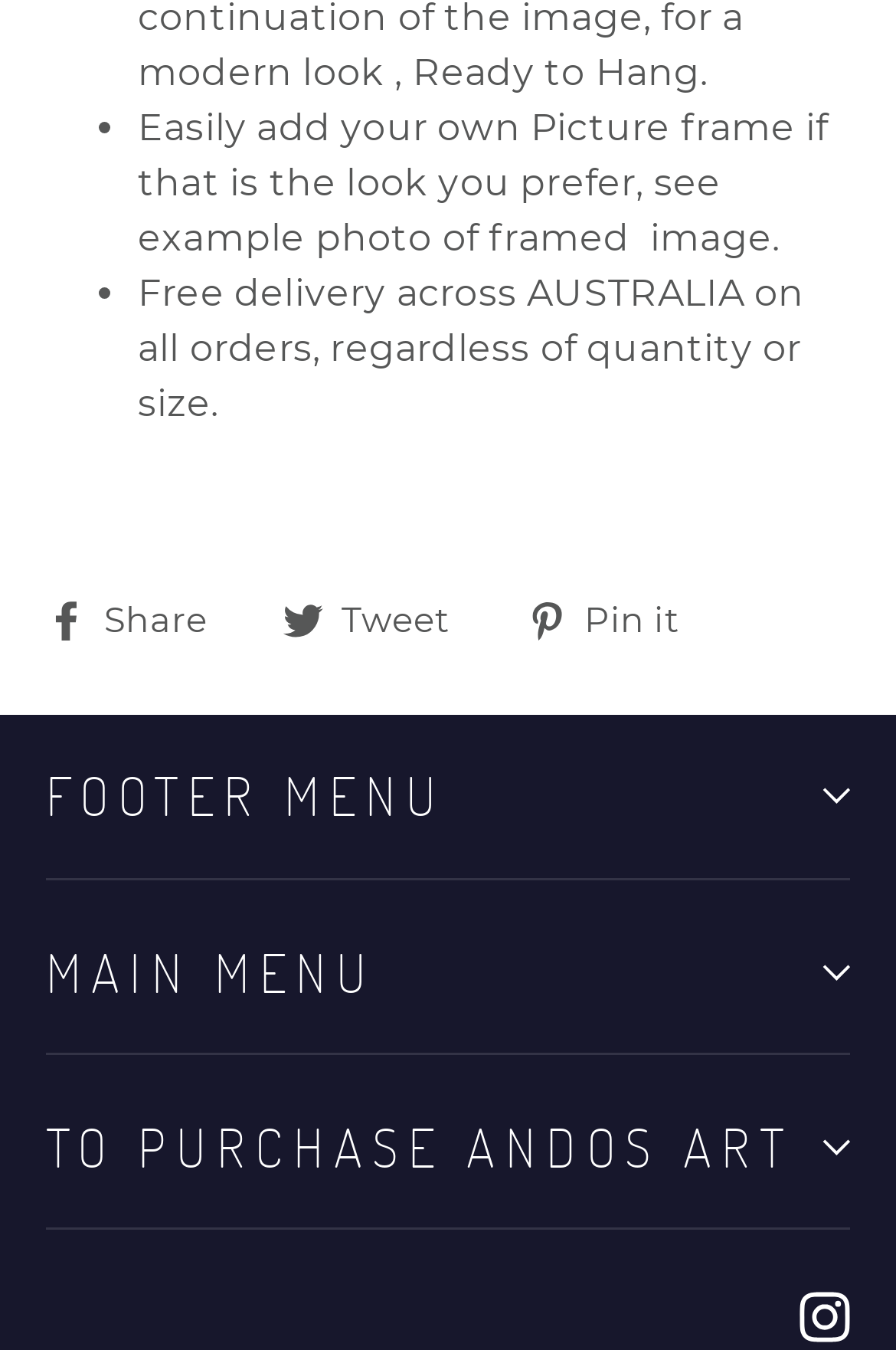Answer this question in one word or a short phrase: How many buttons are there in the footer?

3